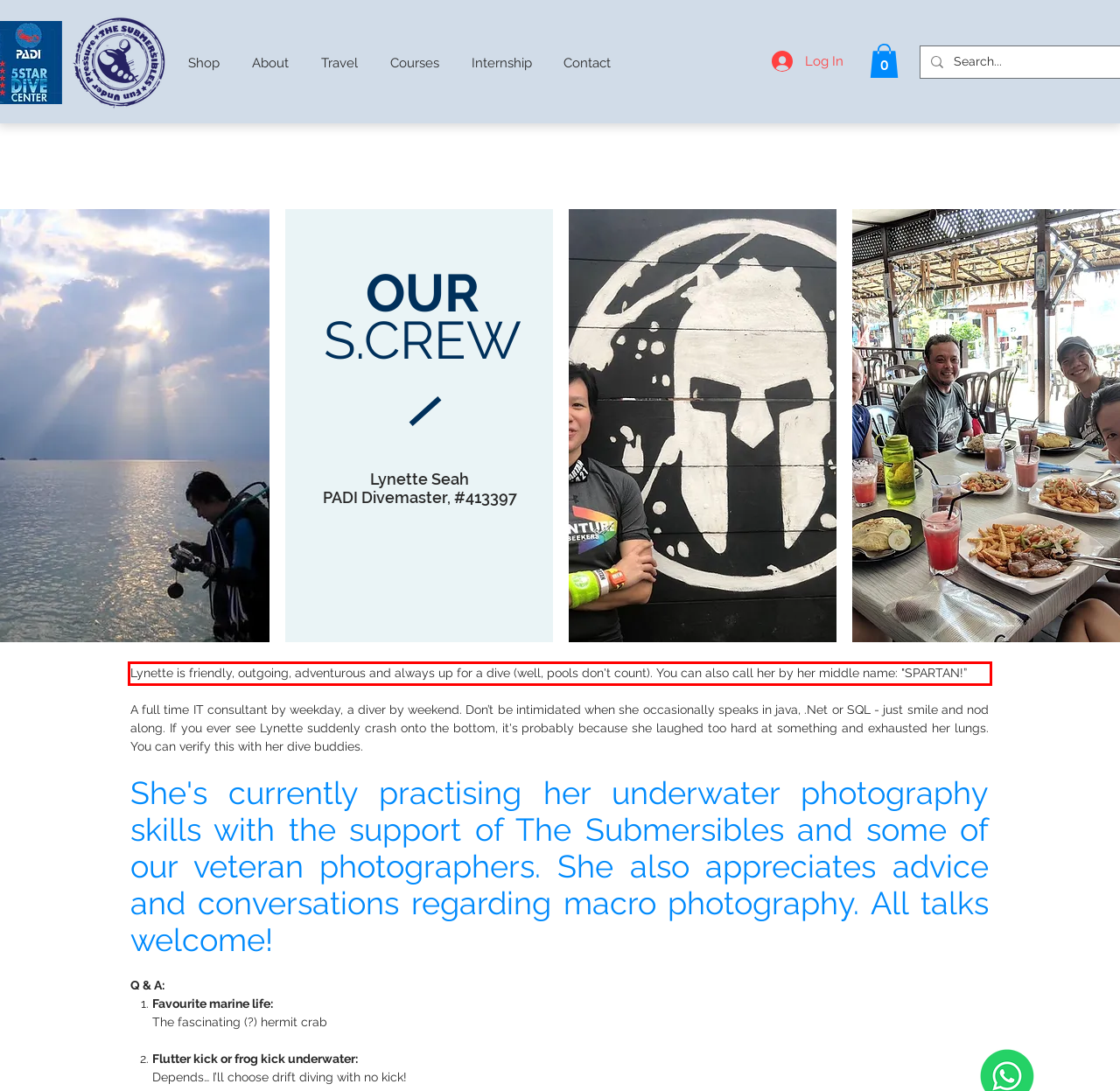Review the screenshot of the webpage and recognize the text inside the red rectangle bounding box. Provide the extracted text content.

Lynette is friendly, outgoing, adventurous and always up for a dive (well, pools don't count). You can also call her by her middle name: "SPARTAN!”